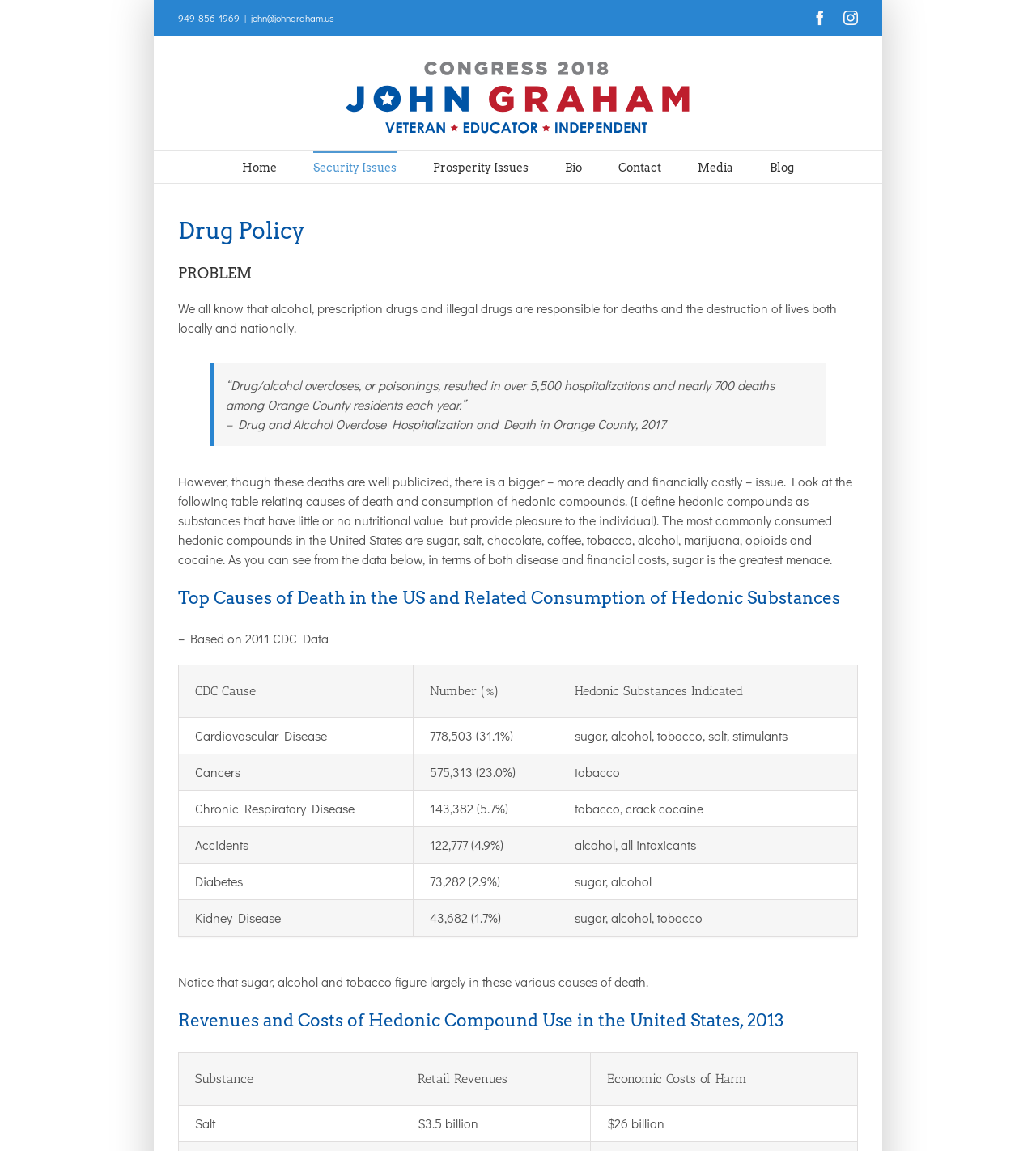How many hospitalizations and deaths occur among Orange County residents each year due to drug/alcohol overdoses or poisonings?
Answer the question based on the image using a single word or a brief phrase.

Over 5,500 hospitalizations and nearly 700 deaths